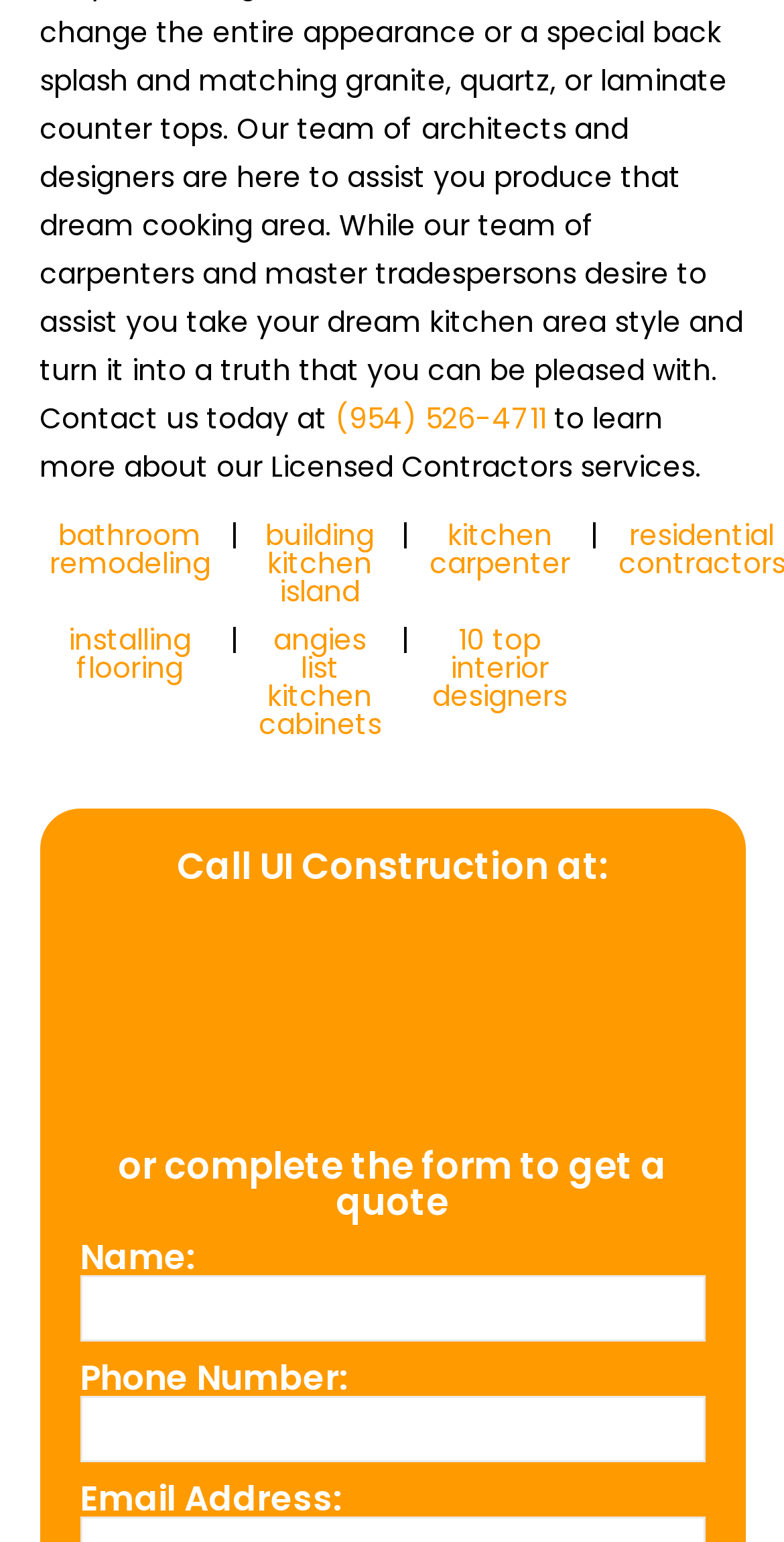What is the phone number to call UI Construction?
Answer the question with a single word or phrase by looking at the picture.

(954) 526-4711